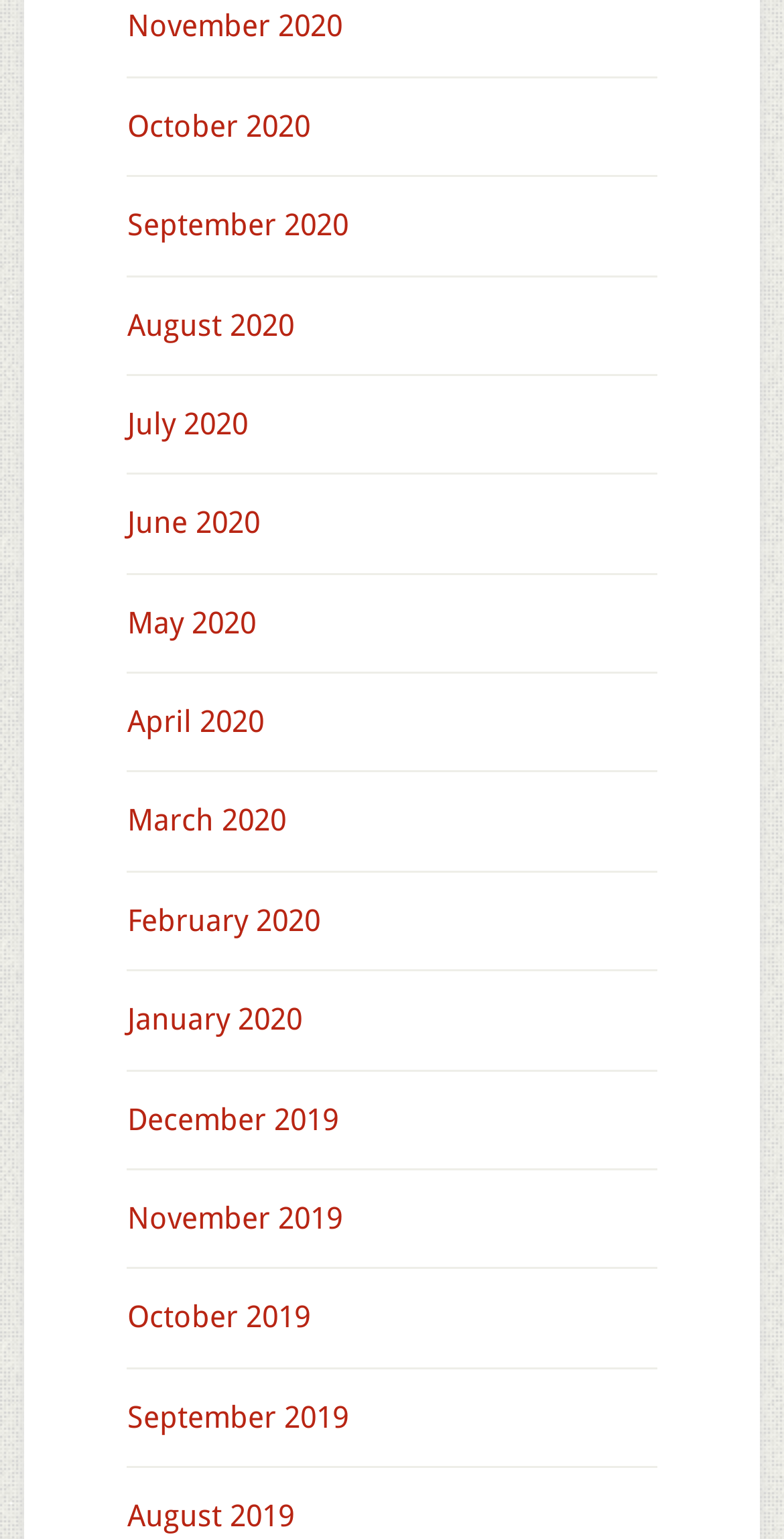What is the position of the 'June 2020' link?
Give a single word or phrase as your answer by examining the image.

Sixth from the top